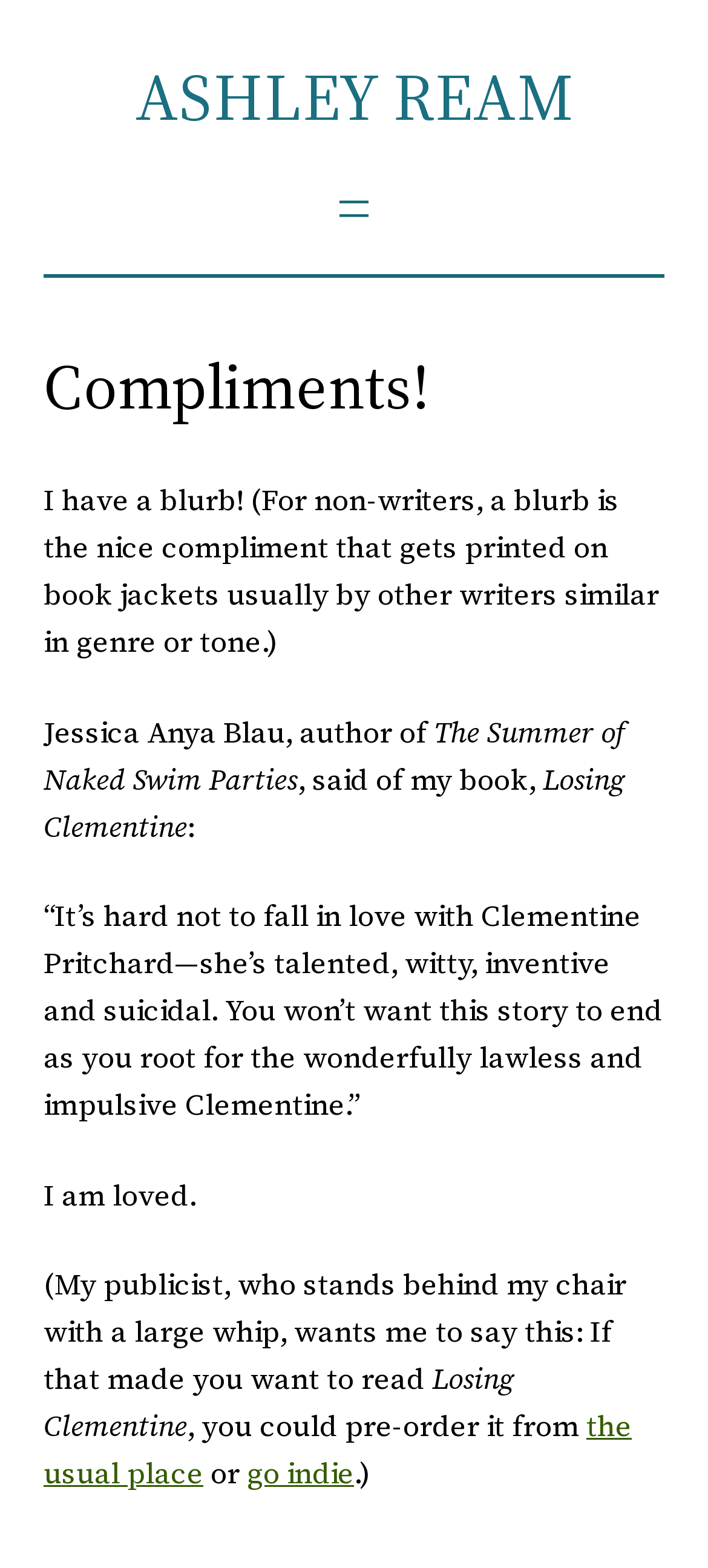Who said the quote about Clementine?
We need a detailed and exhaustive answer to the question. Please elaborate.

The quote about Clementine is found in the blockquote element, and it is attributed to Jessica Anya Blau, who is mentioned in the static text element above the blockquote as the author of The Summer of Naked Swim Parties.